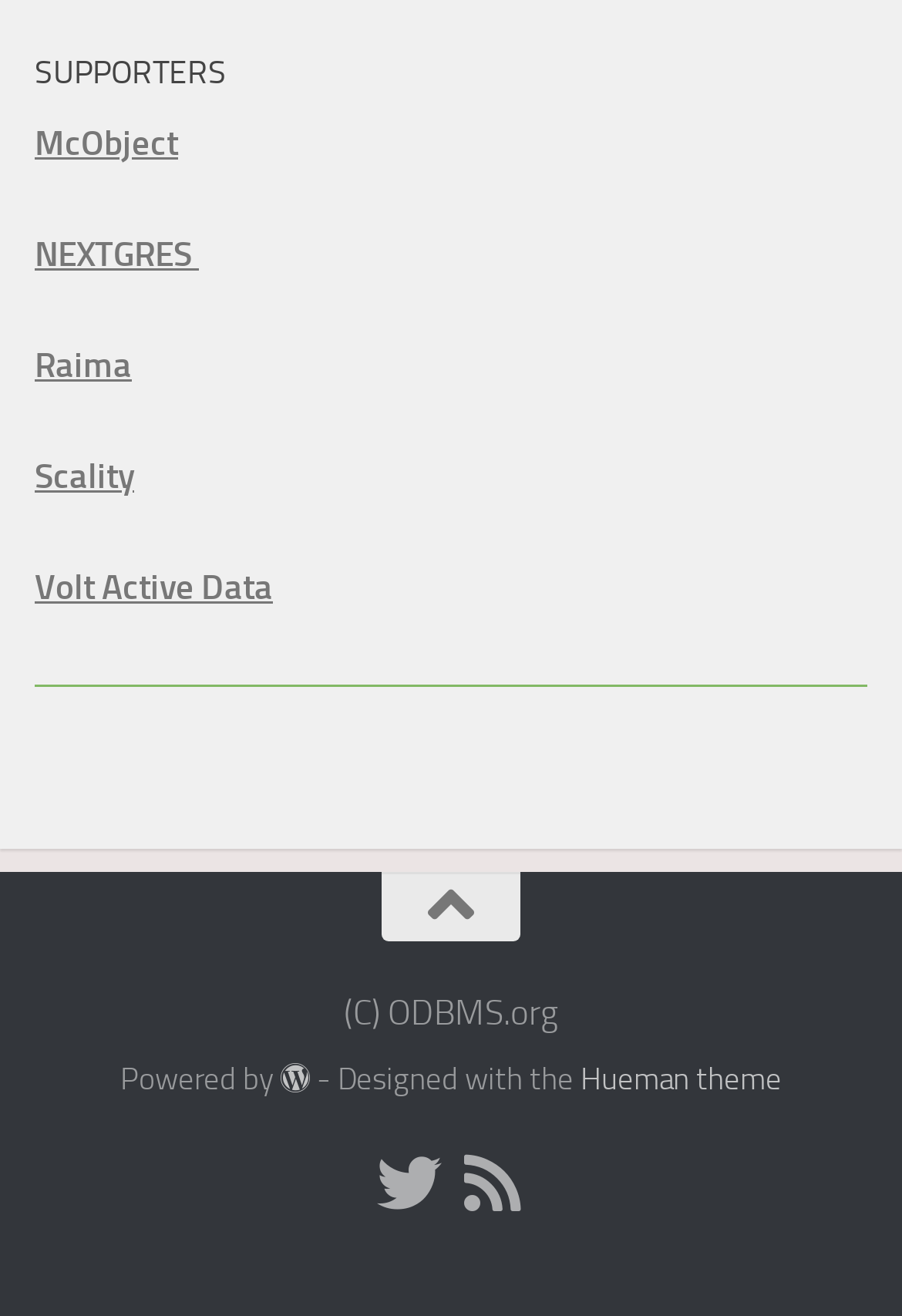Please analyze the image and provide a thorough answer to the question:
What is the theme of the webpage?

The theme of the webpage is Hueman theme, which is mentioned in the footer section of the webpage. It is a link element located at a bounding box coordinate of [0.644, 0.806, 0.867, 0.833], indicating its position at the bottom of the webpage.